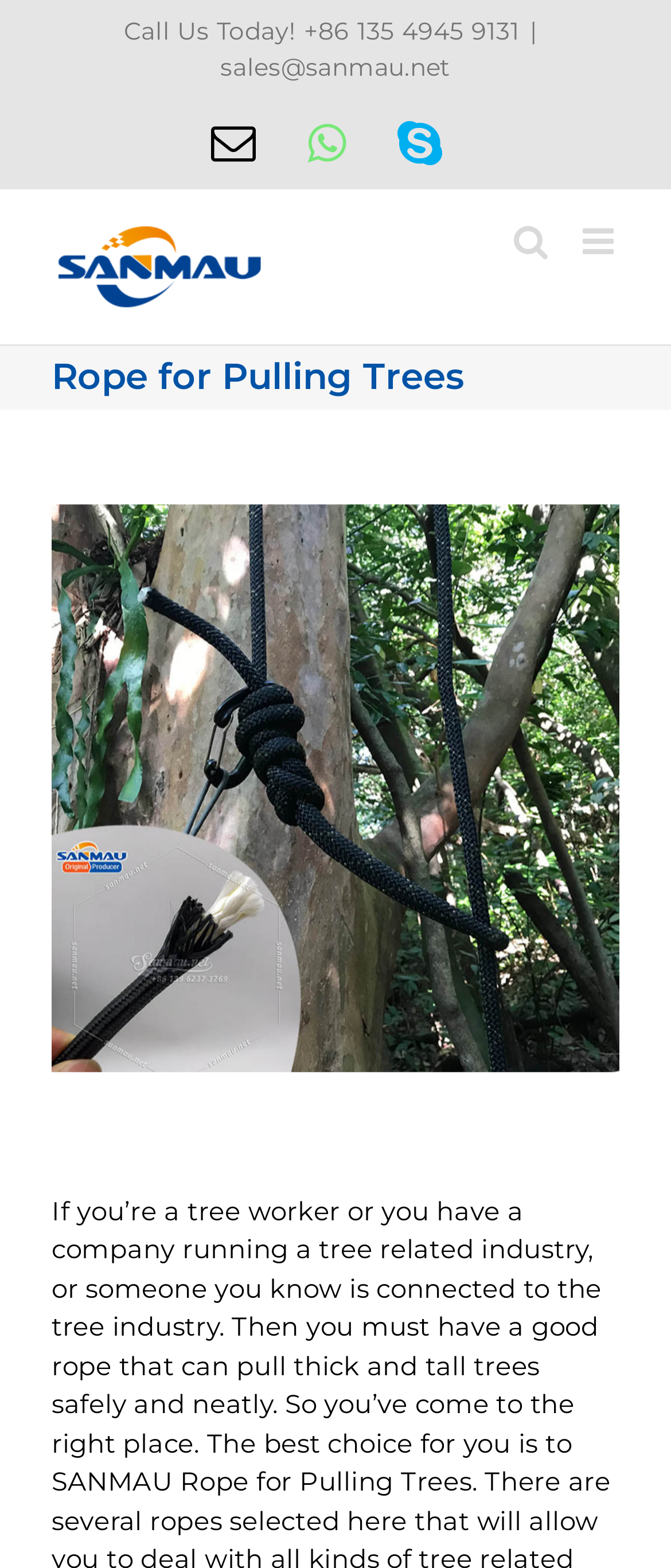Please identify the bounding box coordinates of the element that needs to be clicked to perform the following instruction: "Toggle mobile menu".

[0.869, 0.142, 0.923, 0.166]